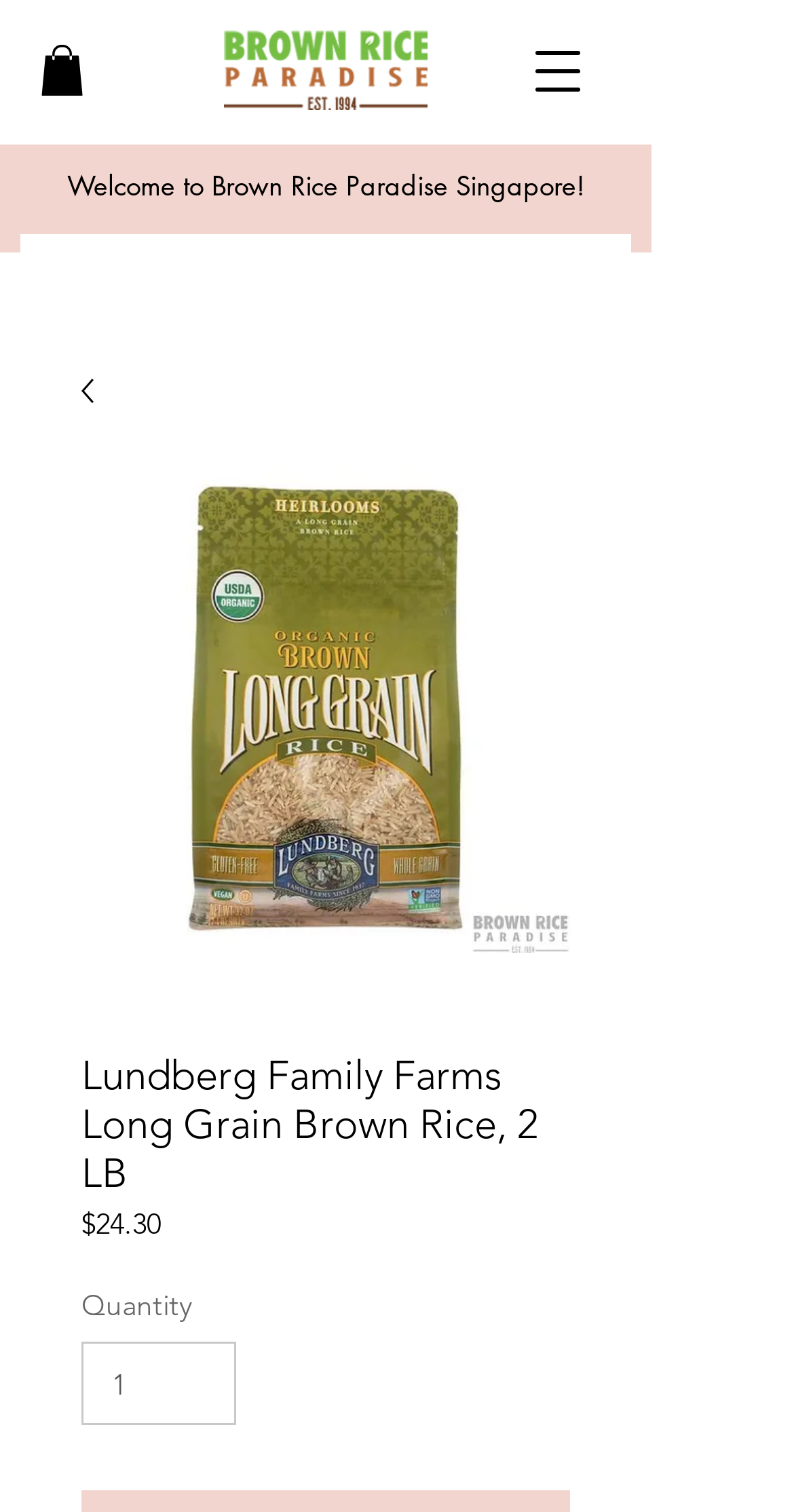What is the price of the rice product?
Answer the question with a thorough and detailed explanation.

I found the answer by looking at the StaticText element '$24.30' which is located near the heading 'Lundberg Family Farms Long Grain Brown Rice, 2 LB' and the label 'Price', indicating that it is the price of the product.